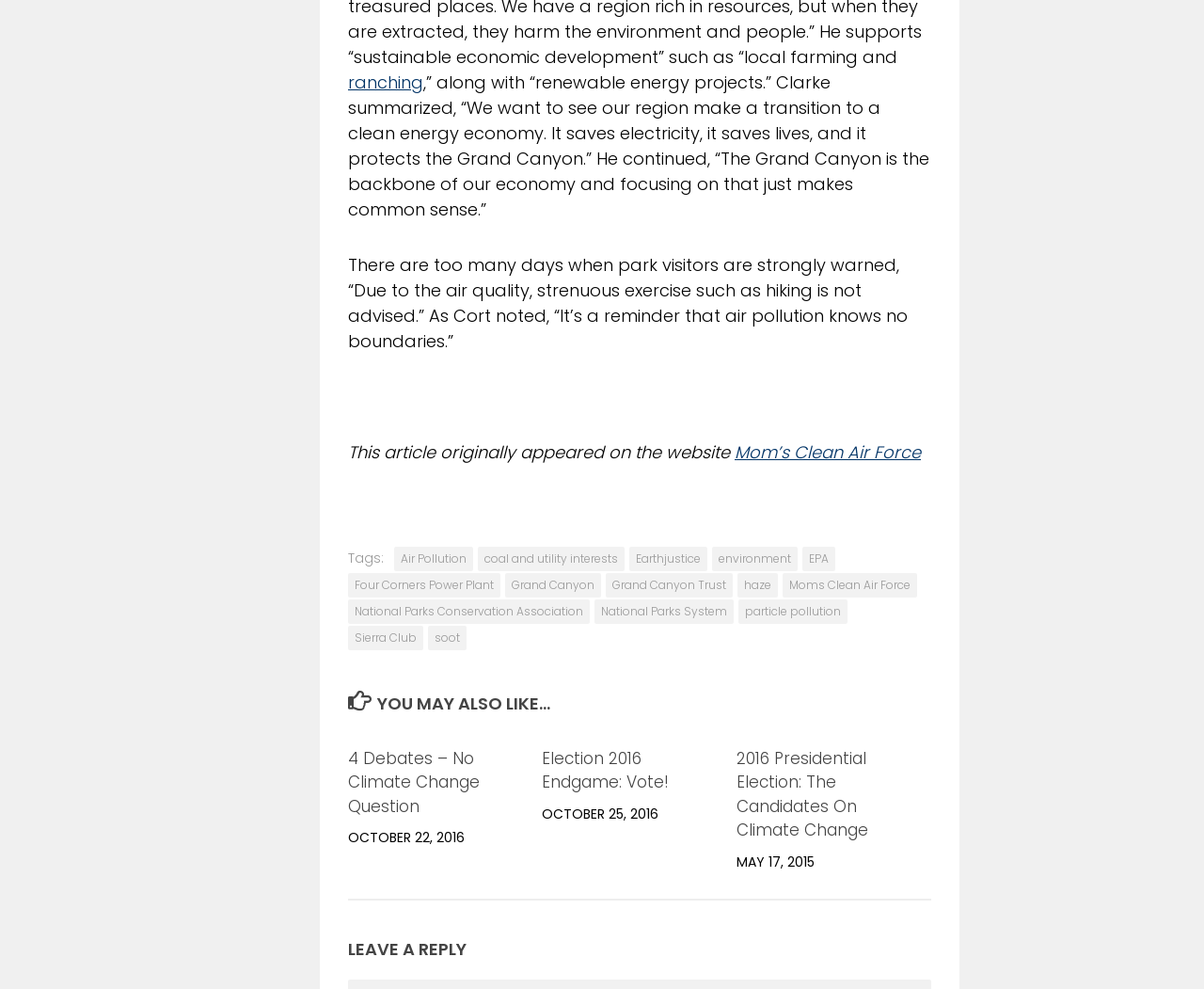Give a one-word or one-phrase response to the question: 
What is the name of the organization mentioned in the article?

Mom's Clean Air Force